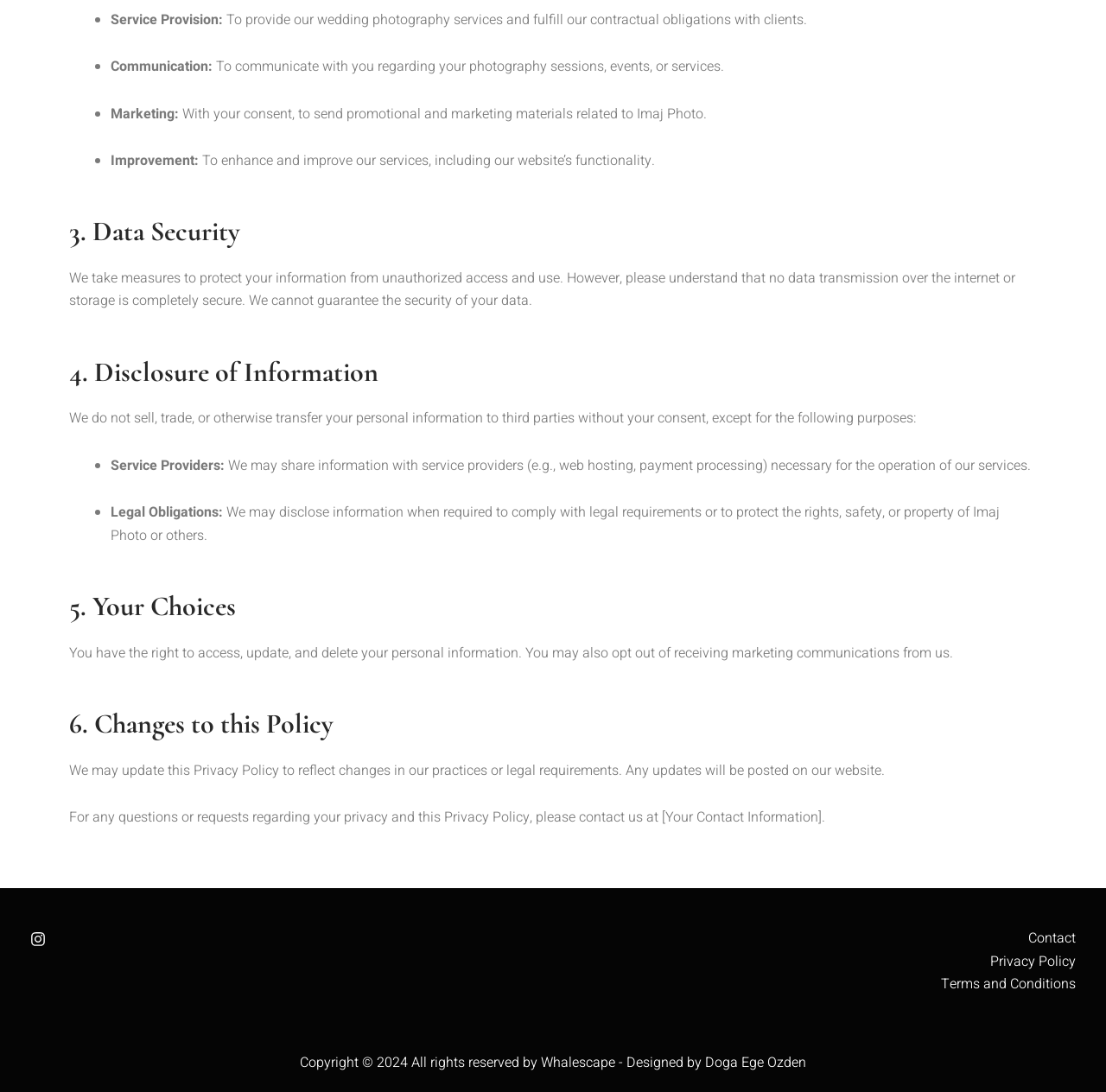Provide the bounding box coordinates of the HTML element described by the text: "aria-label="Twitter Social Icon"".

None